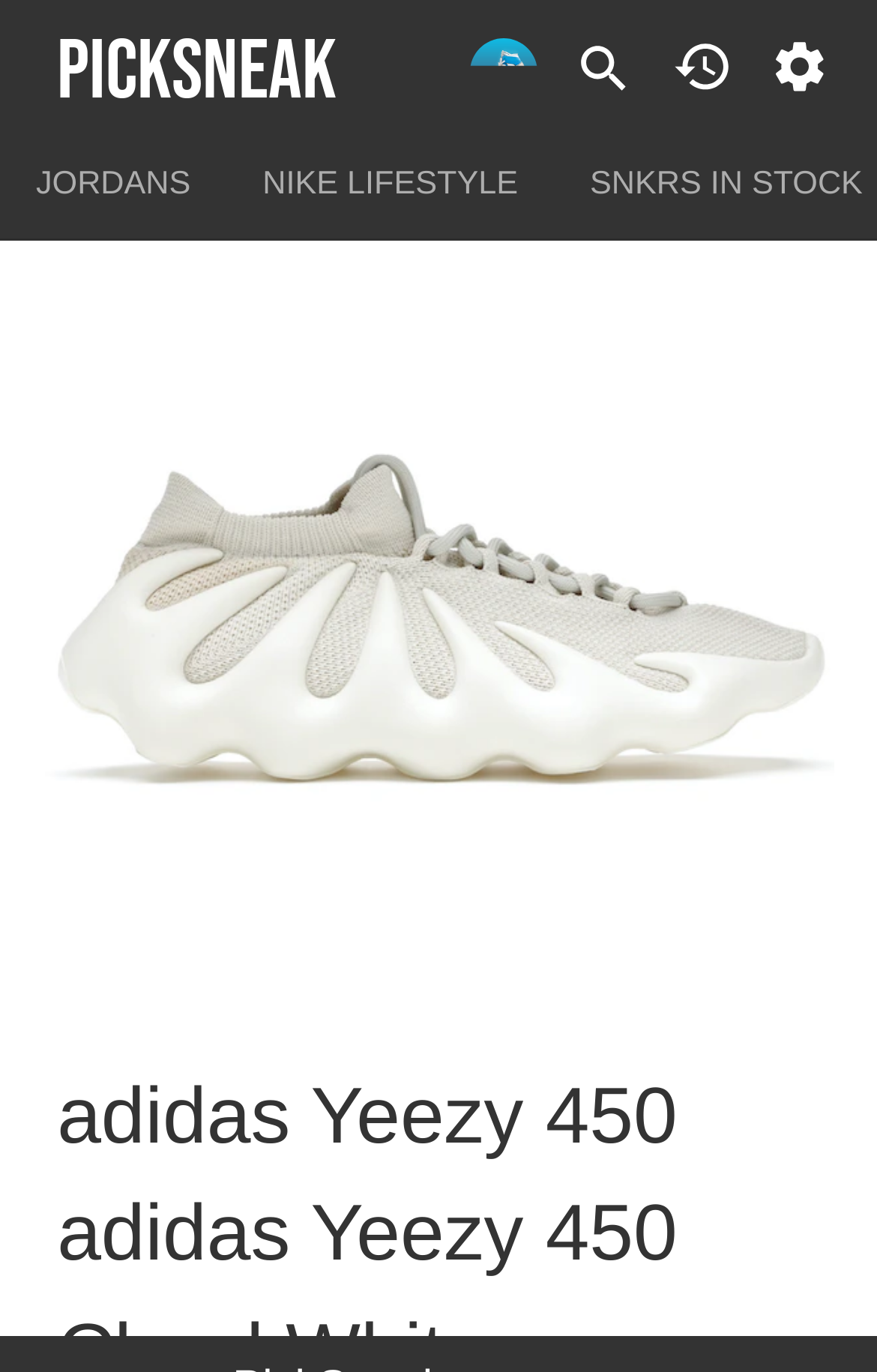Provide a brief response using a word or short phrase to this question:
How many tabs are in the tablist?

2